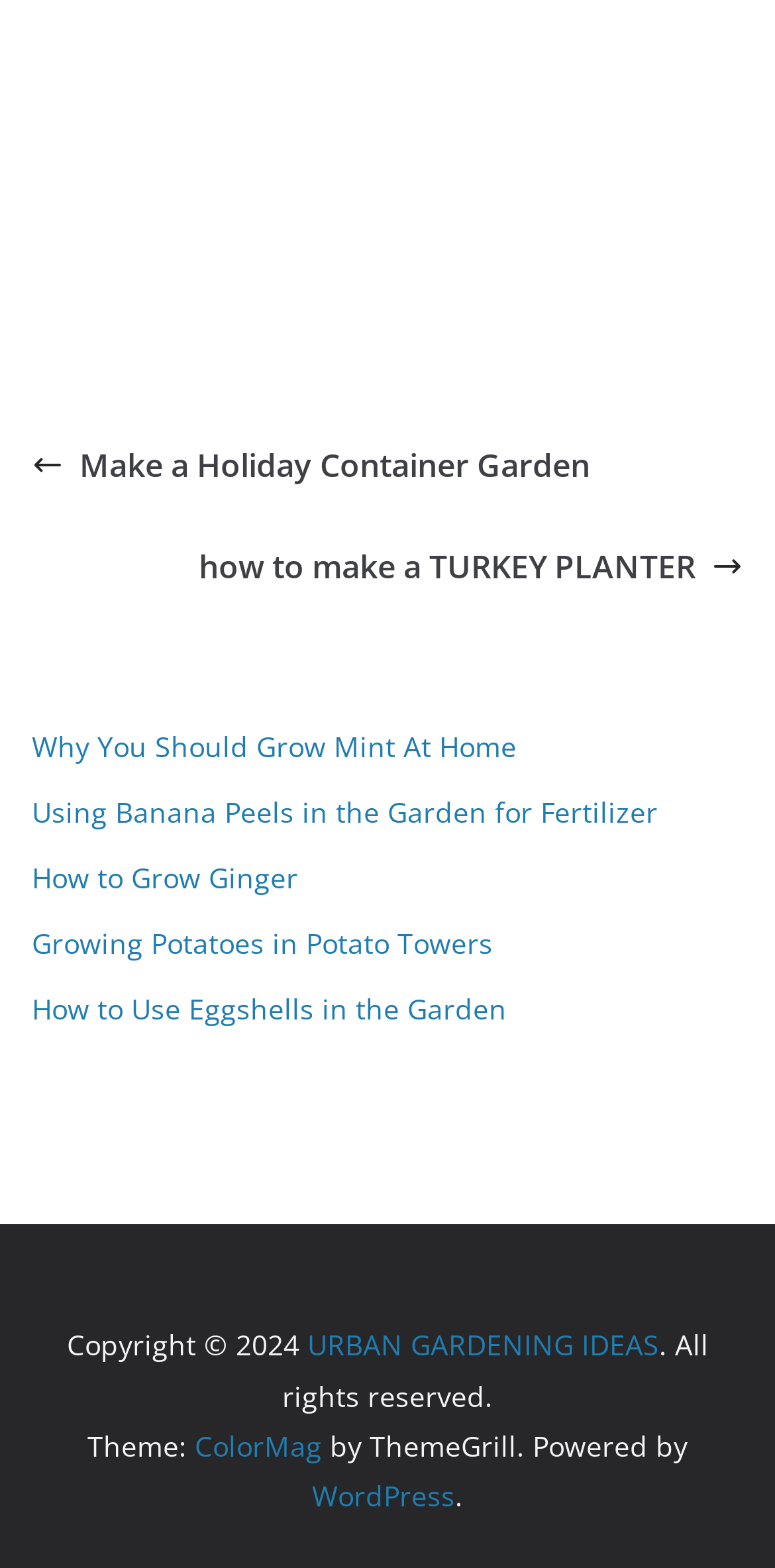Identify the bounding box coordinates of the specific part of the webpage to click to complete this instruction: "Visit the WordPress website".

[0.403, 0.942, 0.587, 0.966]